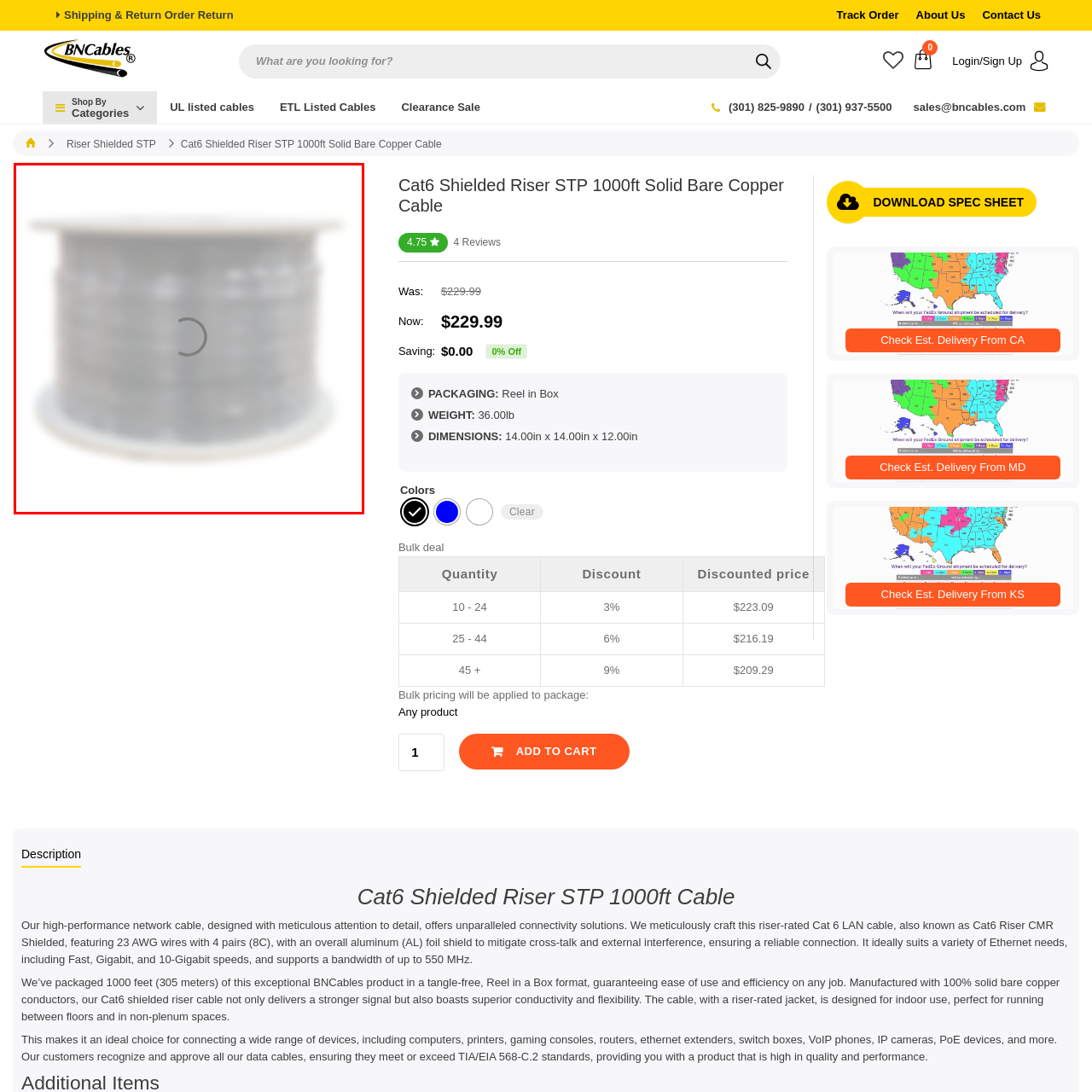What is the maximum bandwidth supported?
Examine the content inside the red bounding box in the image and provide a thorough answer to the question based on that visual information.

The caption states that the cable is built to support various Ethernet applications, including Fast, Gigabit, and 10-Gigabit speeds, with support for a bandwidth of up to 550 MHz, making it suitable for high-performance networking.